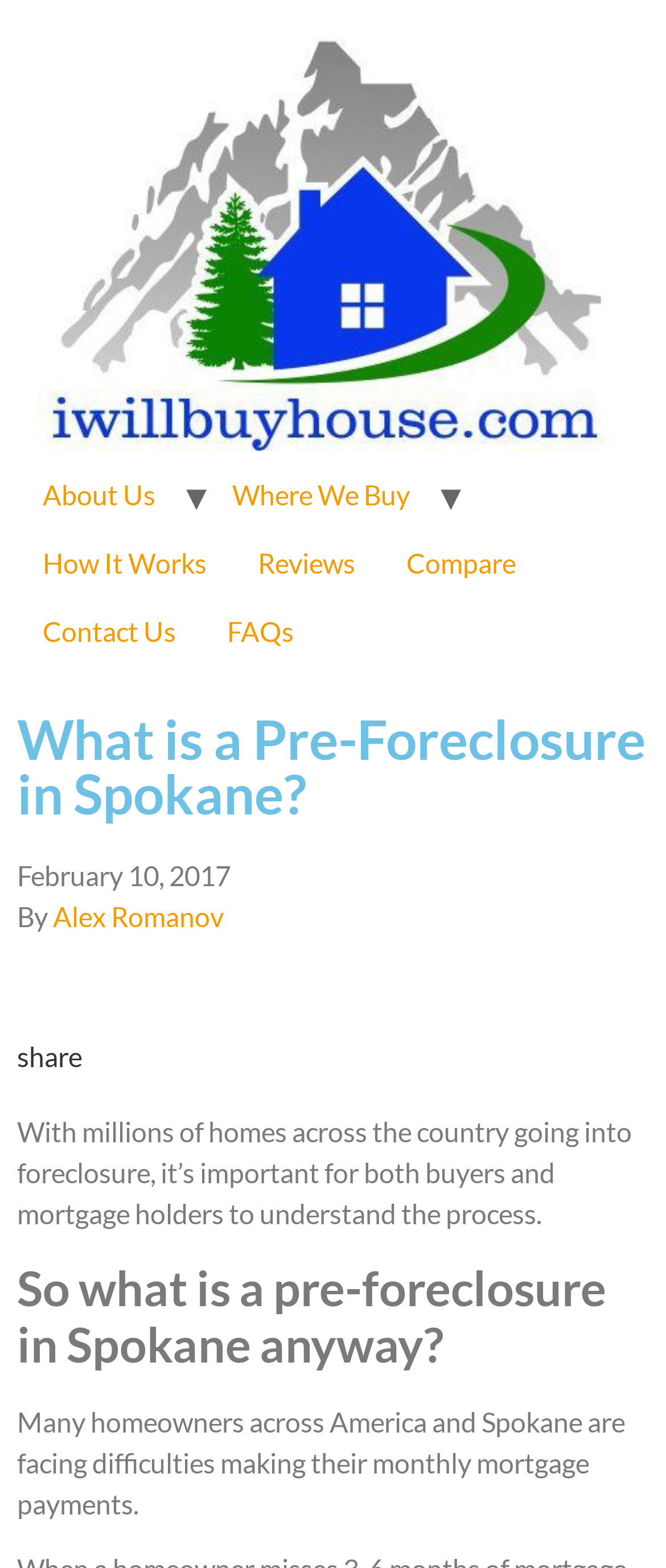What is the topic of the article?
Carefully analyze the image and provide a detailed answer to the question.

I found the topic of the article by looking at the main heading, which contains the text 'What is a Pre-Foreclosure in Spokane?'. This indicates that the article is about pre-foreclosure in Spokane.